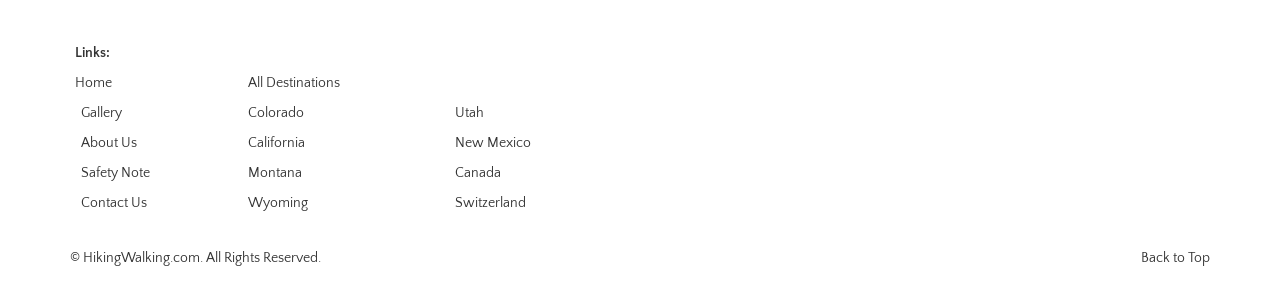Find the bounding box coordinates for the area that should be clicked to accomplish the instruction: "view Gallery".

[0.063, 0.353, 0.095, 0.407]